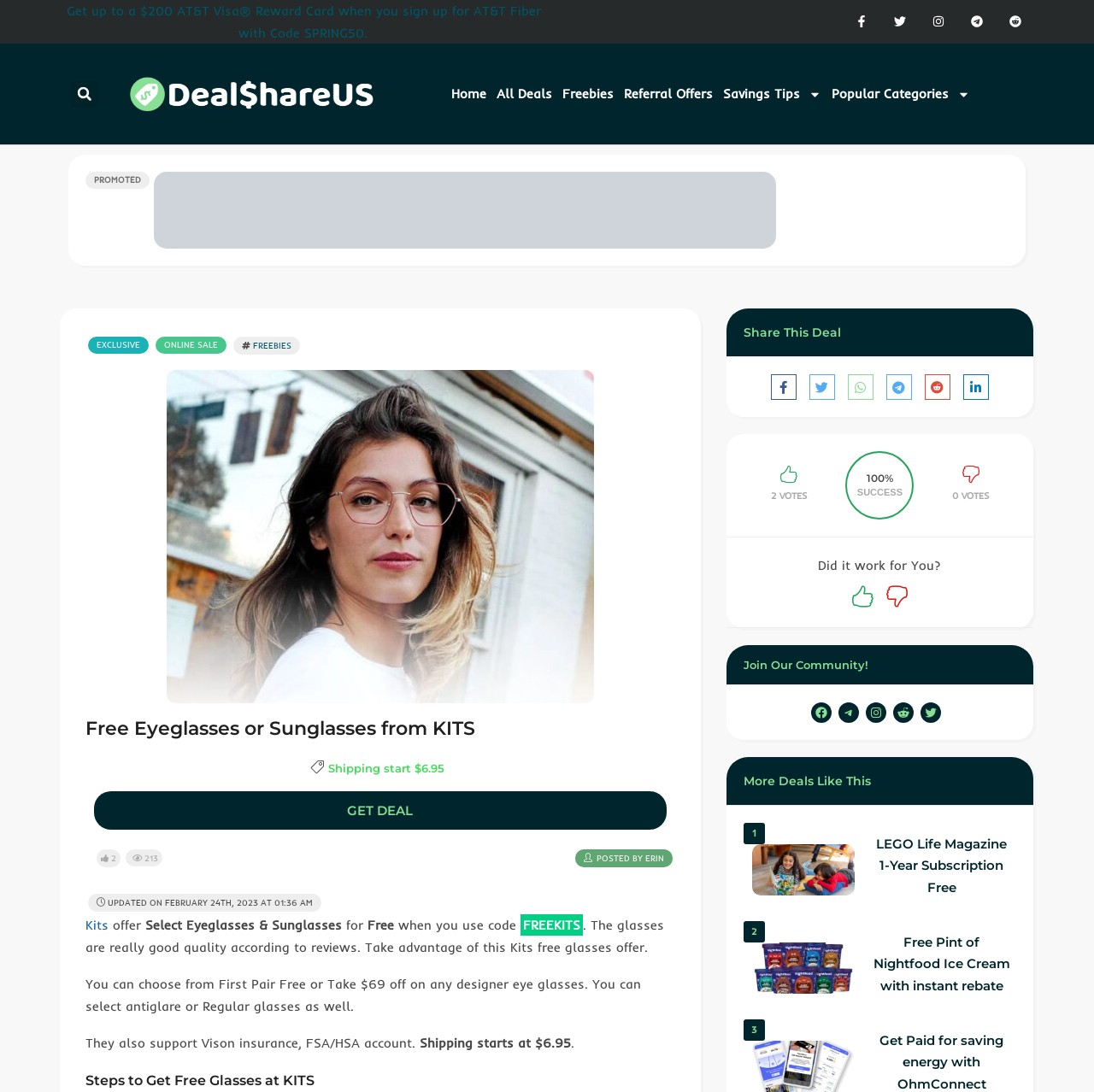Based on the element description title="Share on Facebook", identify the bounding box of the UI element in the given webpage screenshot. The coordinates should be in the format (top-left x, top-left y, bottom-right x, bottom-right y) and must be between 0 and 1.

[0.705, 0.342, 0.728, 0.366]